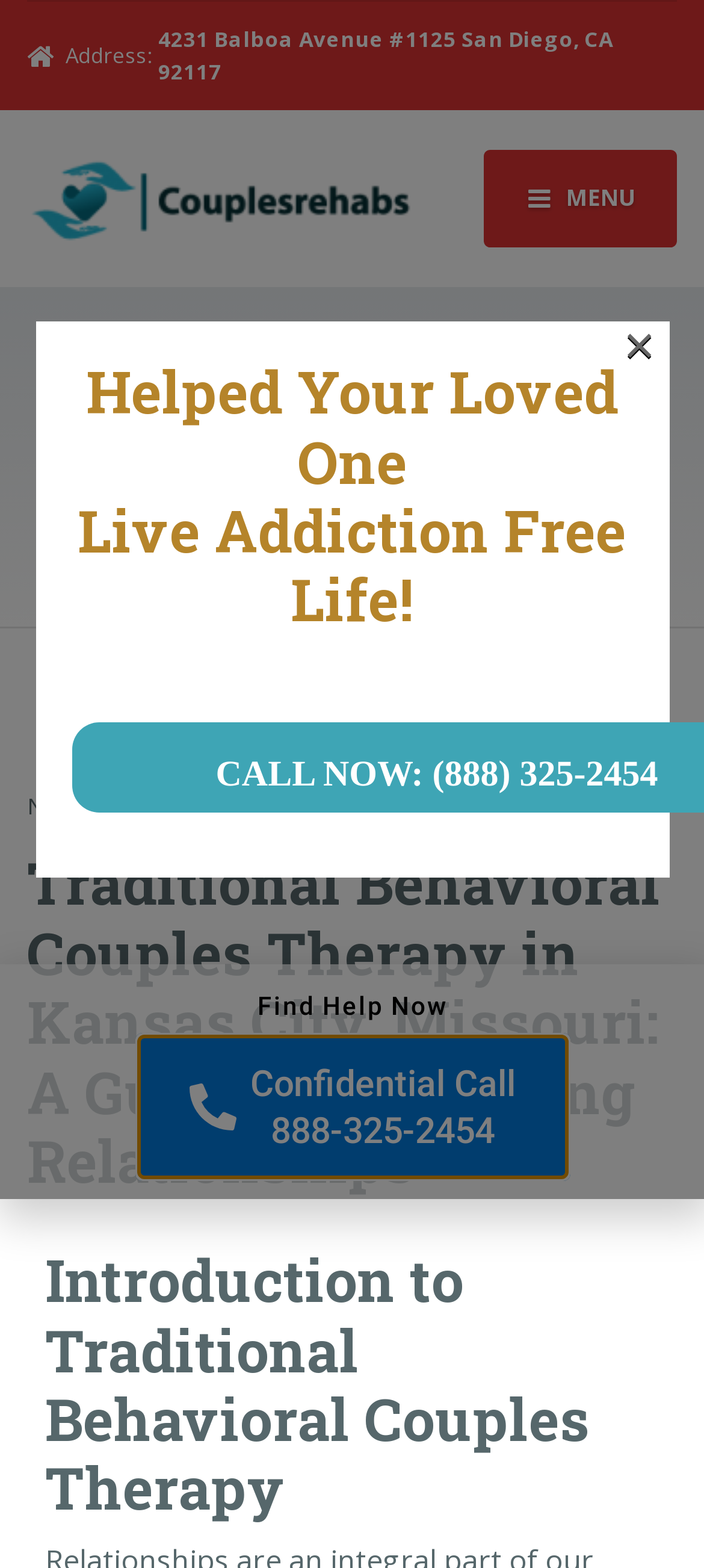Create a detailed narrative of the webpage’s visual and textual elements.

This webpage is about Traditional Behavioral Couples Therapy, with a focus on relationships and enhancing them. At the top left corner, there is a link to the address "4231 Balboa Avenue #1125 San Diego, CA 92117" and a link to "Couples Rehabs" with an accompanying image. Next to these links, there is a button labeled "MENU". 

Below these elements, there is a heading titled "News" followed by a series of links to news articles, including "Couples Rehabs/", "News/", and "Traditional Behavioral Couples Therapy in Kansas City, Missouri: A Guide to Enhancing Relationships". The latter link has a subheading "News" and a timestamp "November 22, 2023". 

On the left side of the page, there are two headings: "Helped Your Loved One" and "Live Addiction Free Life!". At the top right corner, there is a link to close a window or a section, labeled "×". 

In the main content area, there is a heading "Traditional Behavioral Couples Therapy in Kansas City, Missouri: A Guide to Enhancing Relationships" followed by a subheading "Introduction to Traditional Behavioral Couples Therapy". 

At the bottom of the page, there is a call-to-action section with a button labeled "Find Help Now" and a link to make a "Confidential Call 888-325-2454", which is currently focused.